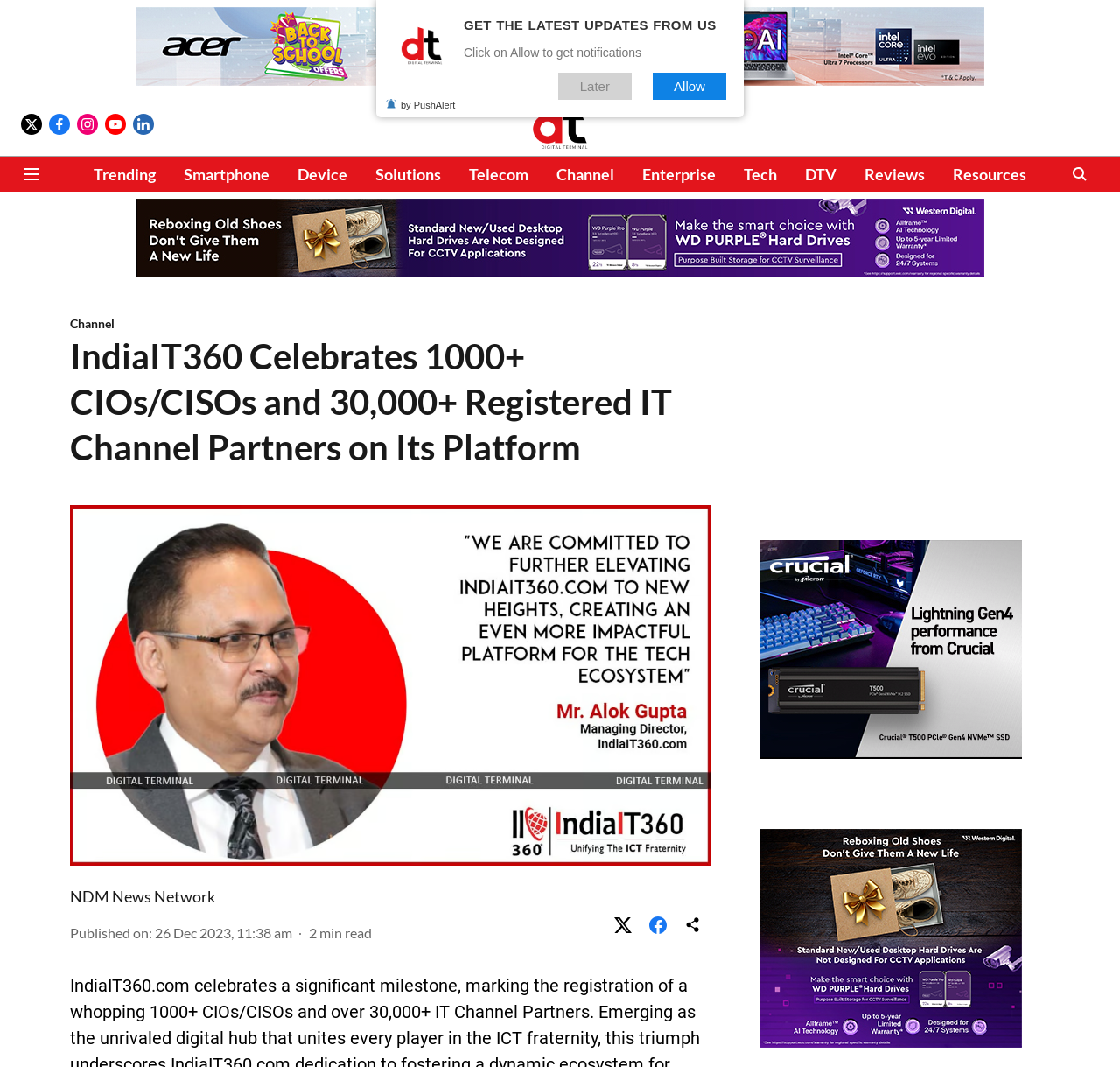Use a single word or phrase to answer the question: When was the article published?

26 Dec 2023, 11:38 am